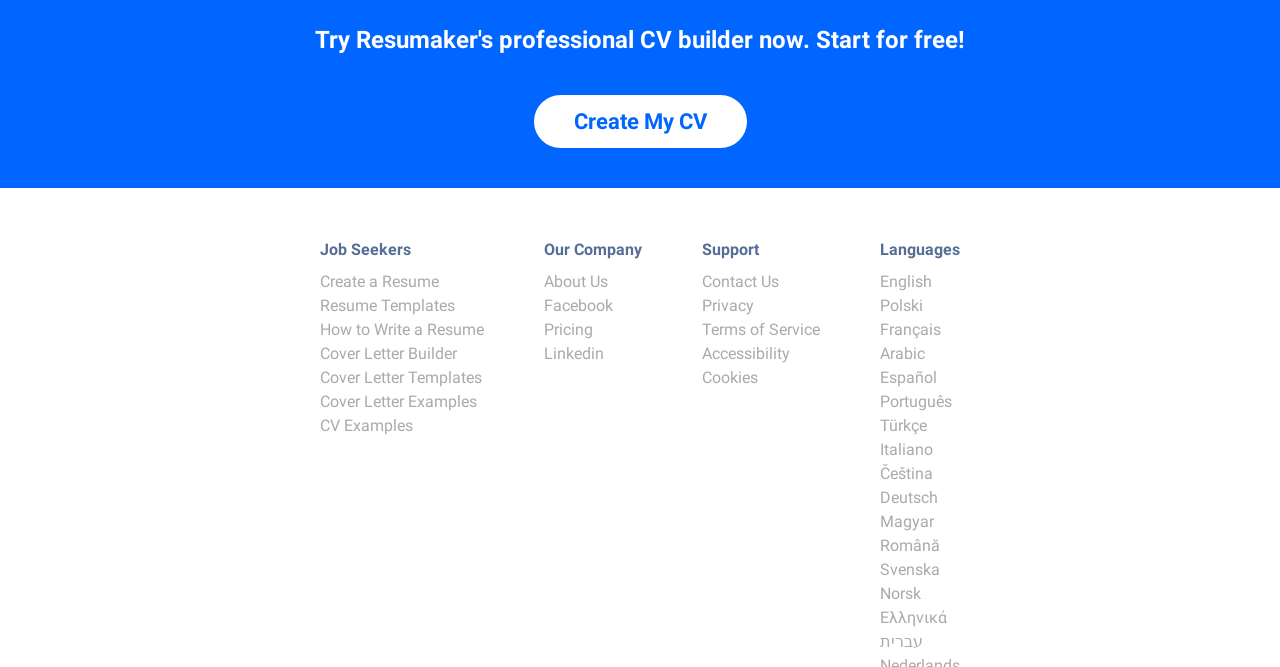Locate the bounding box coordinates of the element I should click to achieve the following instruction: "Create a resume".

[0.25, 0.408, 0.343, 0.436]